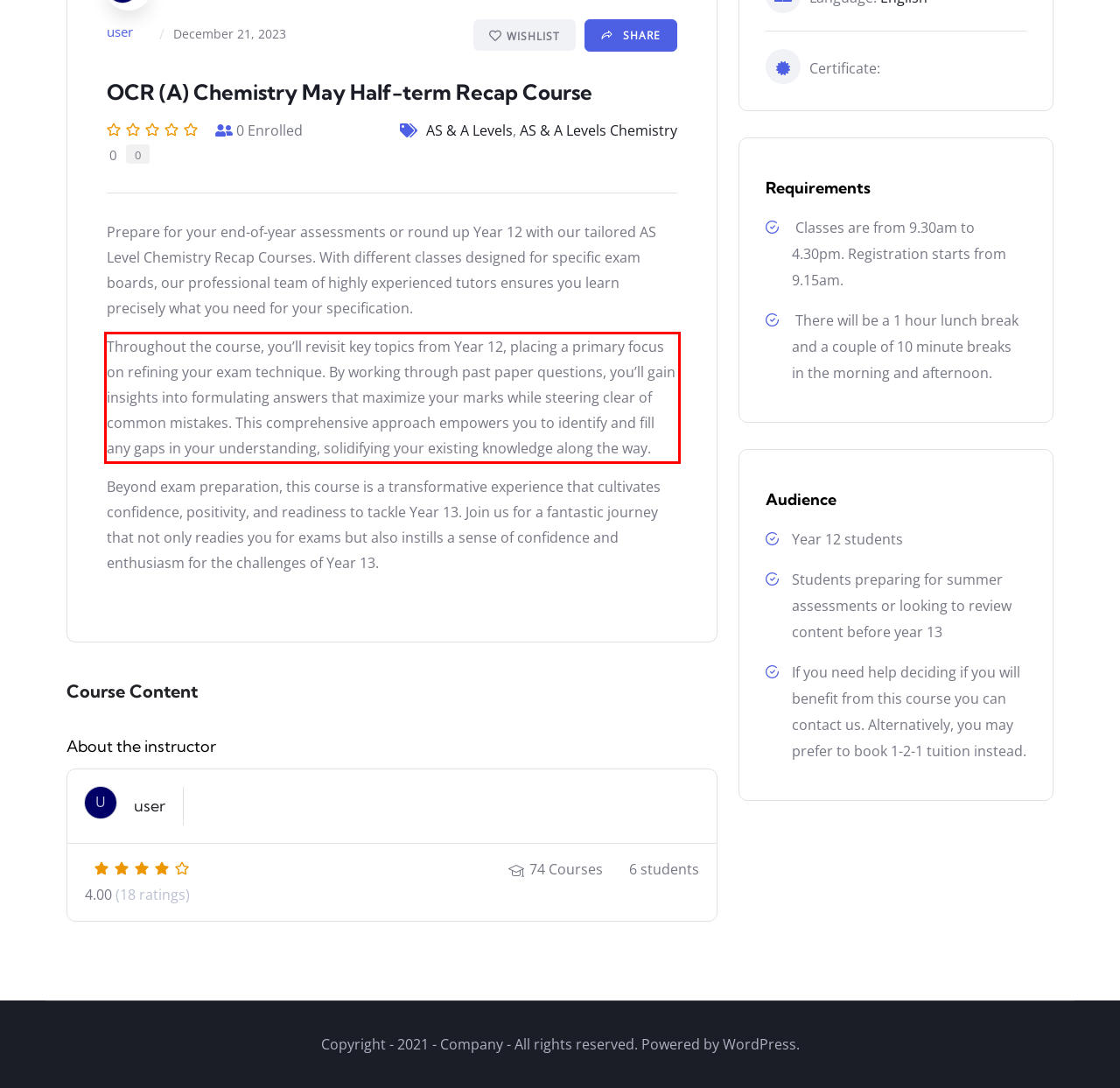Given a webpage screenshot, locate the red bounding box and extract the text content found inside it.

Throughout the course, you’ll revisit key topics from Year 12, placing a primary focus on refining your exam technique. By working through past paper questions, you’ll gain insights into formulating answers that maximize your marks while steering clear of common mistakes. This comprehensive approach empowers you to identify and fill any gaps in your understanding, solidifying your existing knowledge along the way.